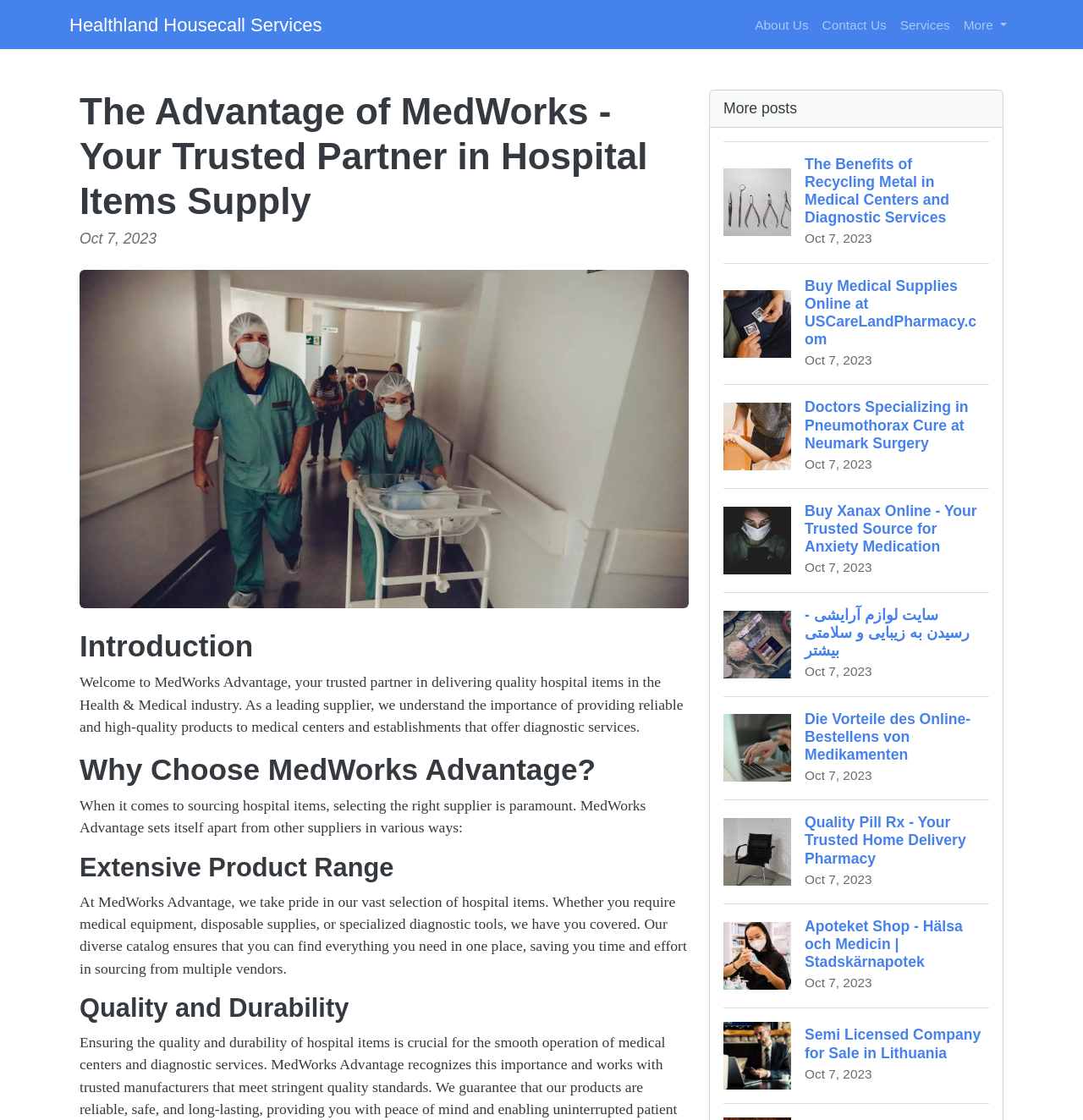Provide the bounding box coordinates of the HTML element described by the text: "More".

[0.883, 0.007, 0.936, 0.037]